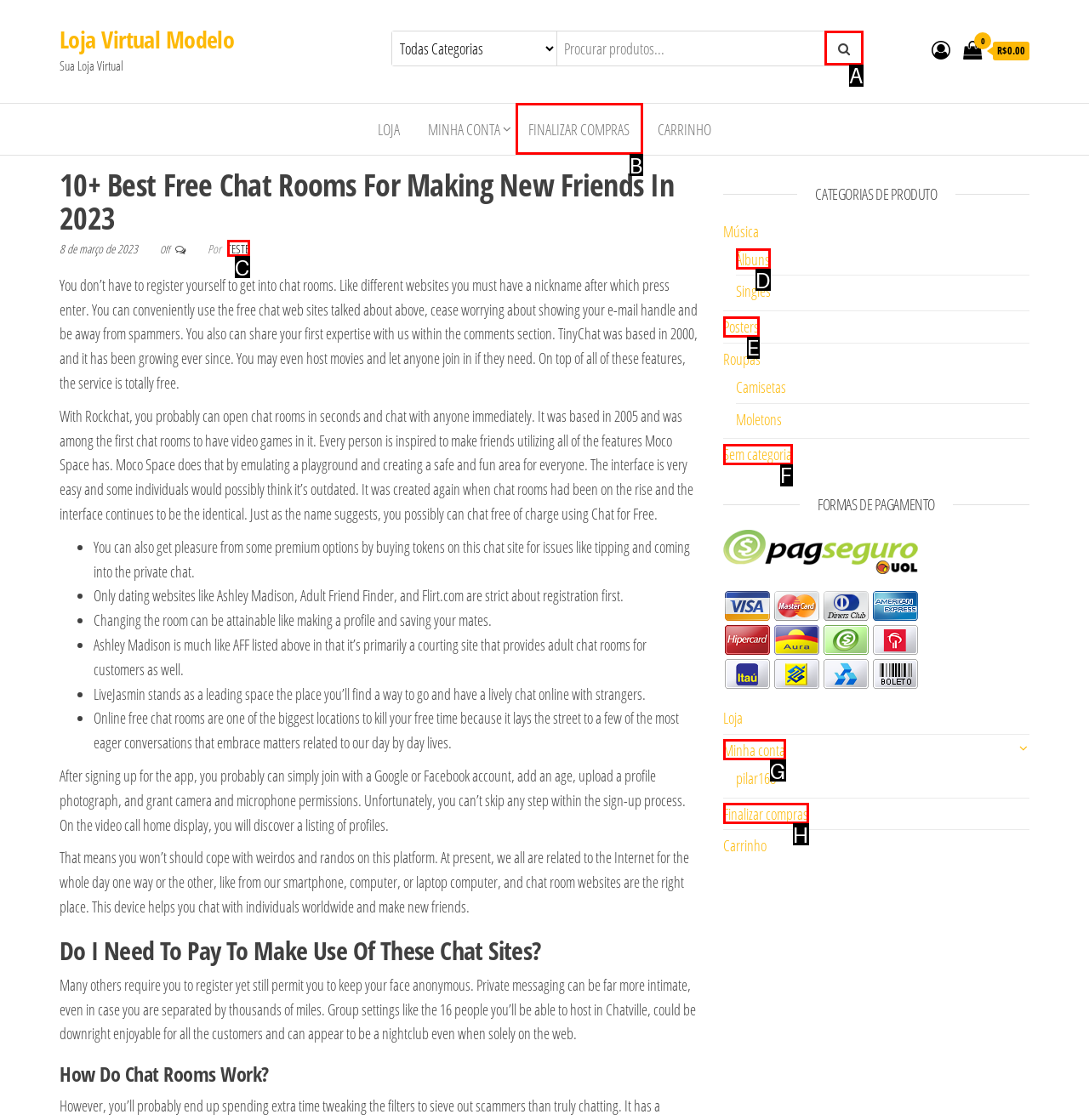Determine which option matches the element description: parent_node: Todas Categorias
Reply with the letter of the appropriate option from the options provided.

A